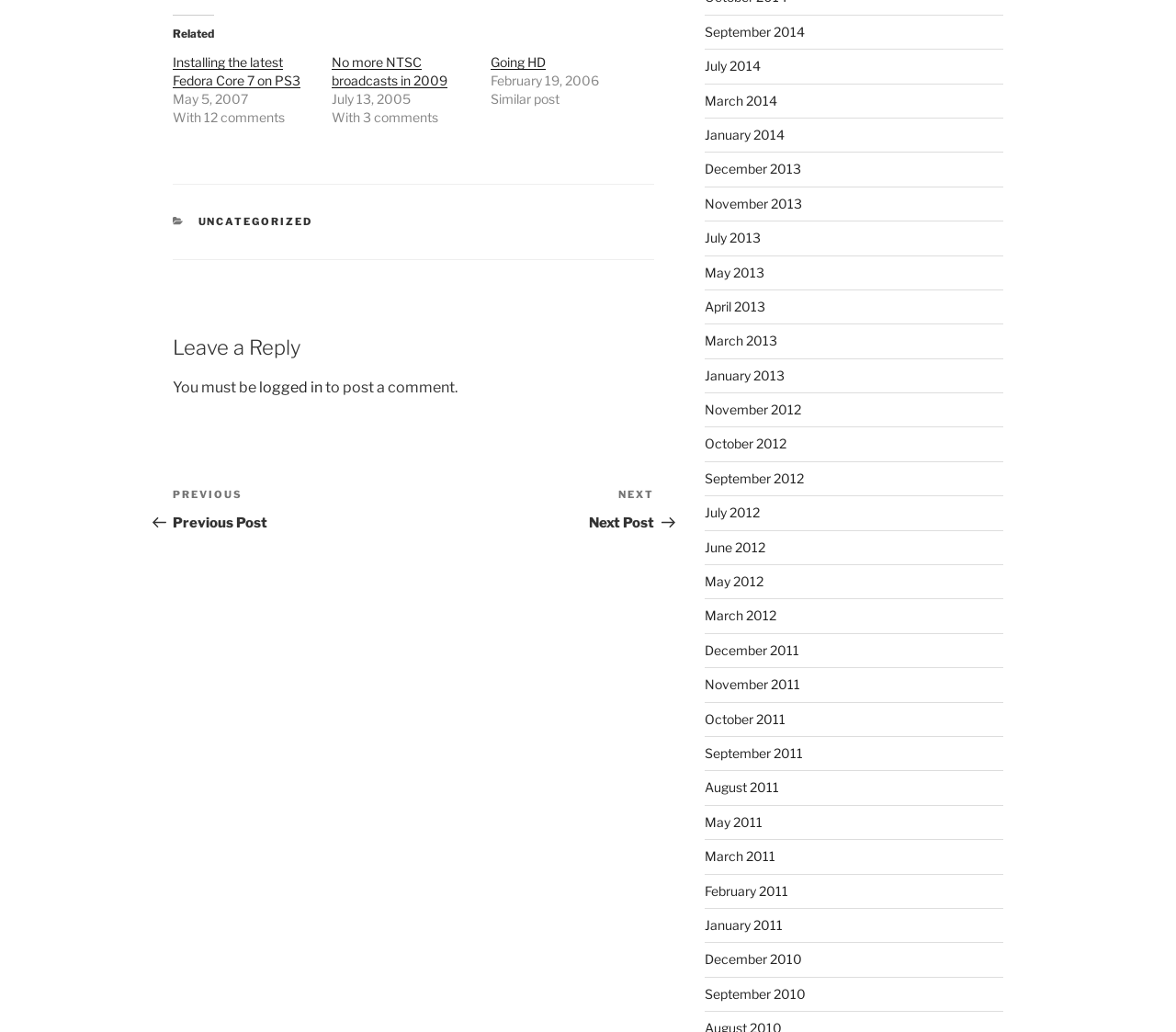Please identify the bounding box coordinates of the element on the webpage that should be clicked to follow this instruction: "Go to the previous post". The bounding box coordinates should be given as four float numbers between 0 and 1, formatted as [left, top, right, bottom].

[0.147, 0.472, 0.352, 0.515]